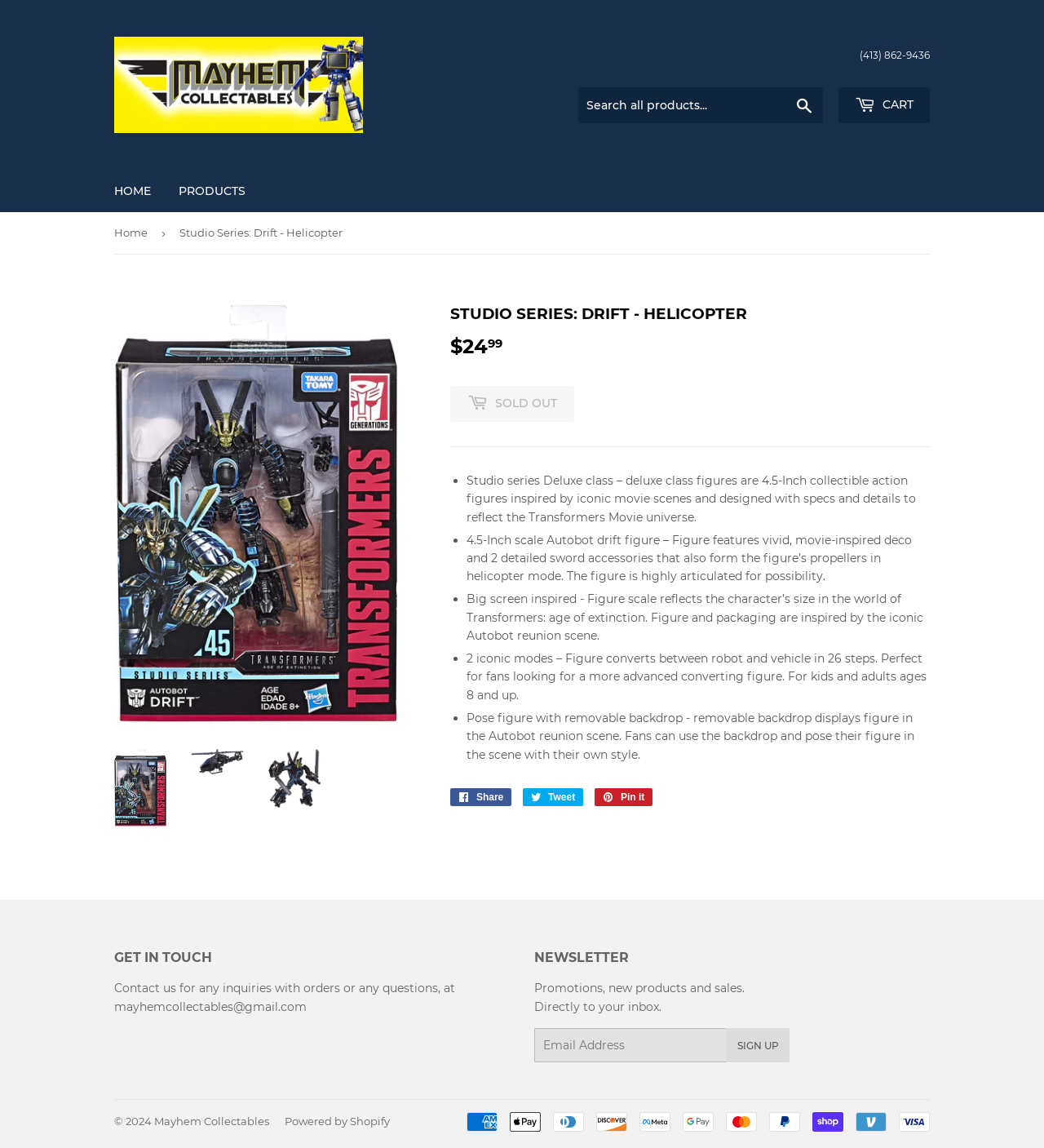Locate the UI element described by Powered by Shopify in the provided webpage screenshot. Return the bounding box coordinates in the format (top-left x, top-left y, bottom-right x, bottom-right y), ensuring all values are between 0 and 1.

[0.273, 0.971, 0.373, 0.982]